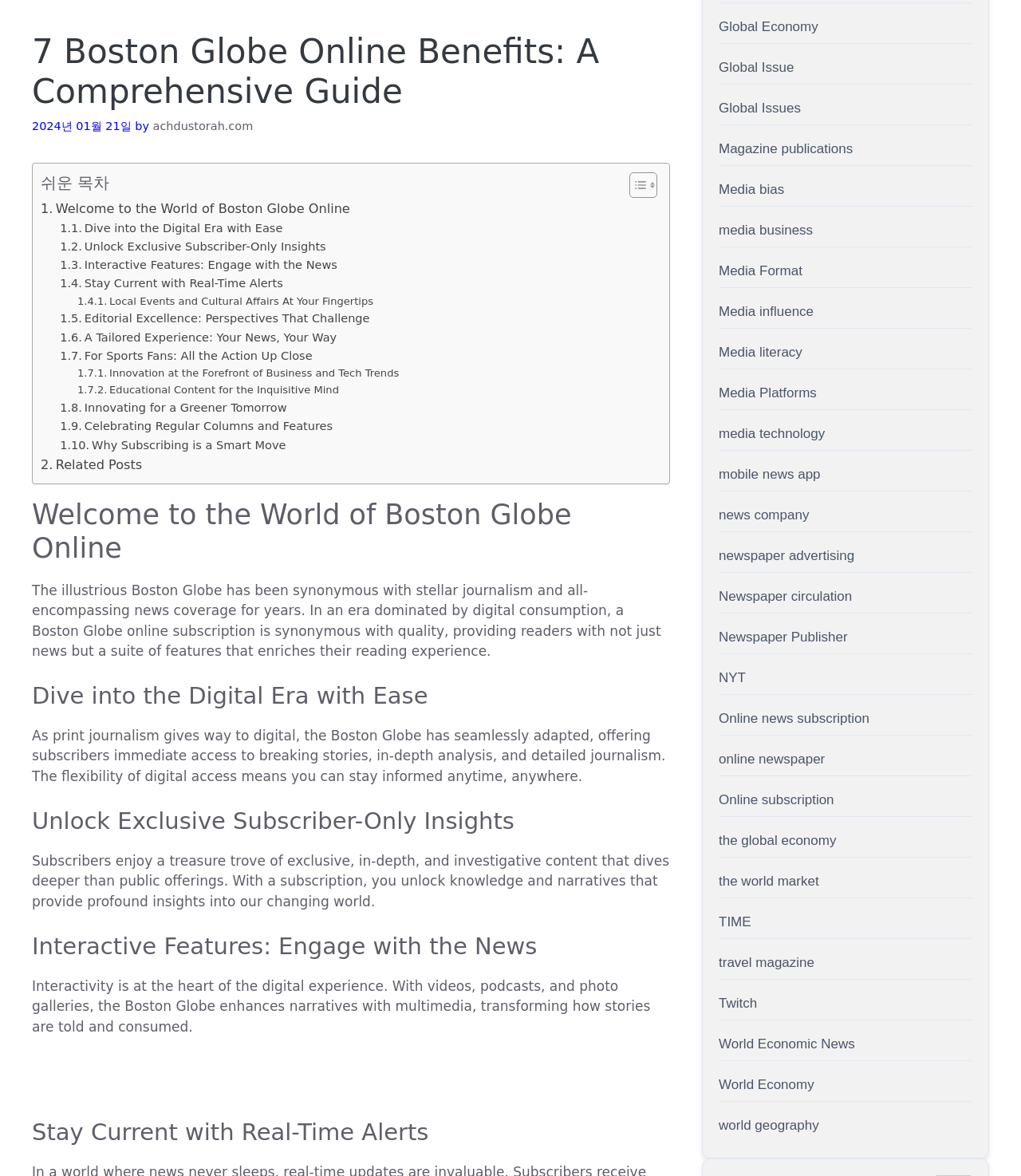Using the description: "Stay Current with Real-Time Alerts", identify the bounding box of the corresponding UI element in the screenshot.

[0.059, 0.234, 0.277, 0.249]